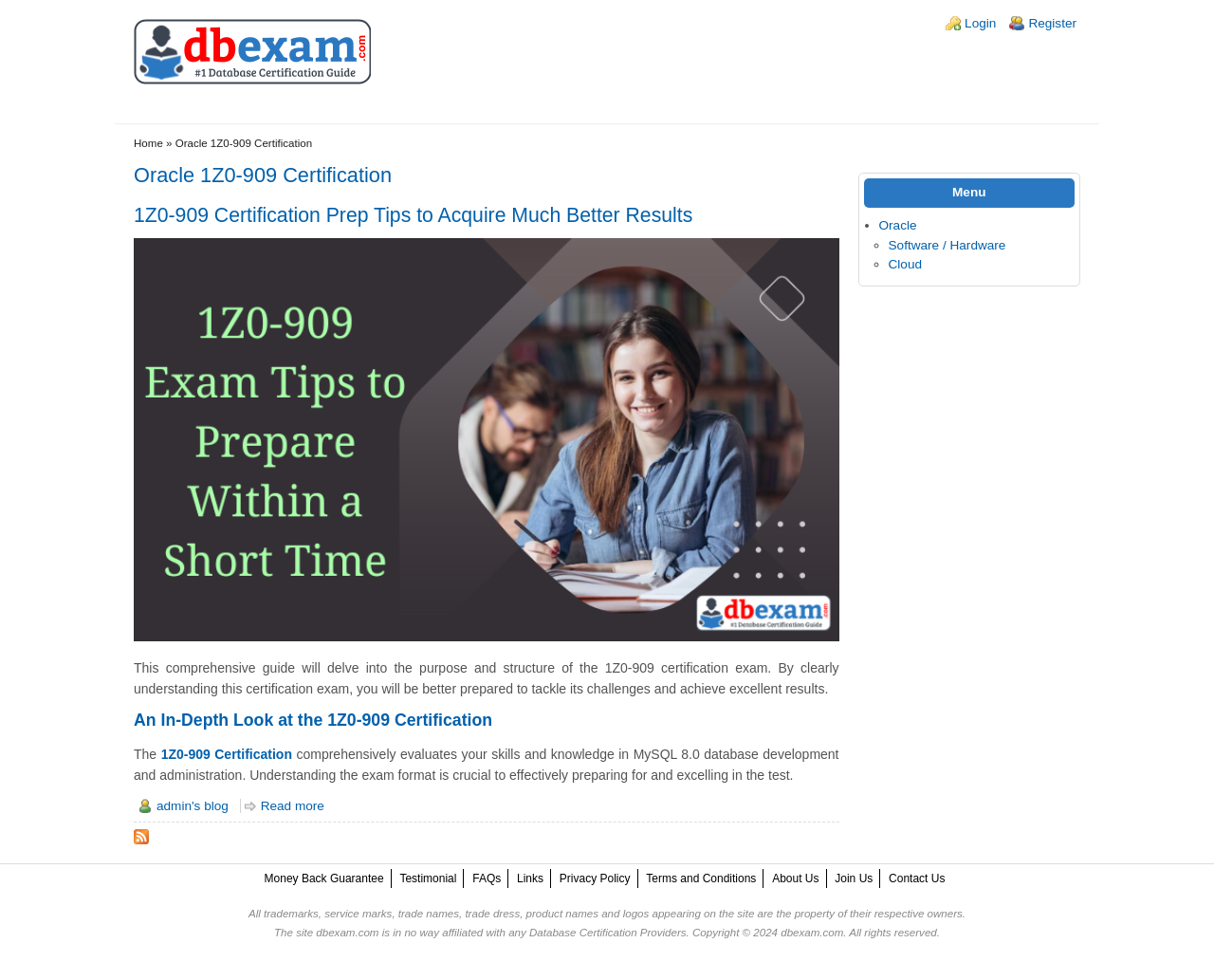Please provide the bounding box coordinates for the element that needs to be clicked to perform the following instruction: "Check the 'Money Back Guarantee'". The coordinates should be given as four float numbers between 0 and 1, i.e., [left, top, right, bottom].

[0.218, 0.889, 0.316, 0.903]